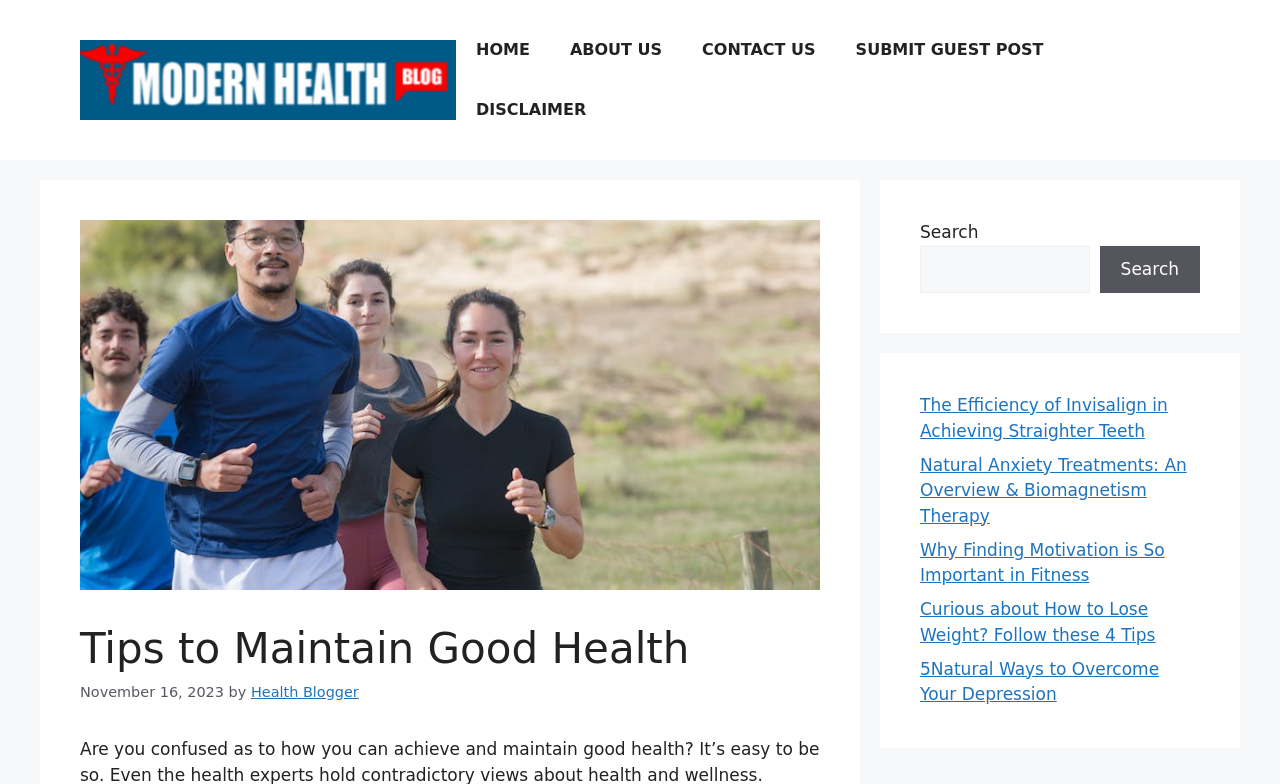Determine the bounding box for the HTML element described here: "Disclaimer". The coordinates should be given as [left, top, right, bottom] with each number being a float between 0 and 1.

[0.356, 0.102, 0.474, 0.179]